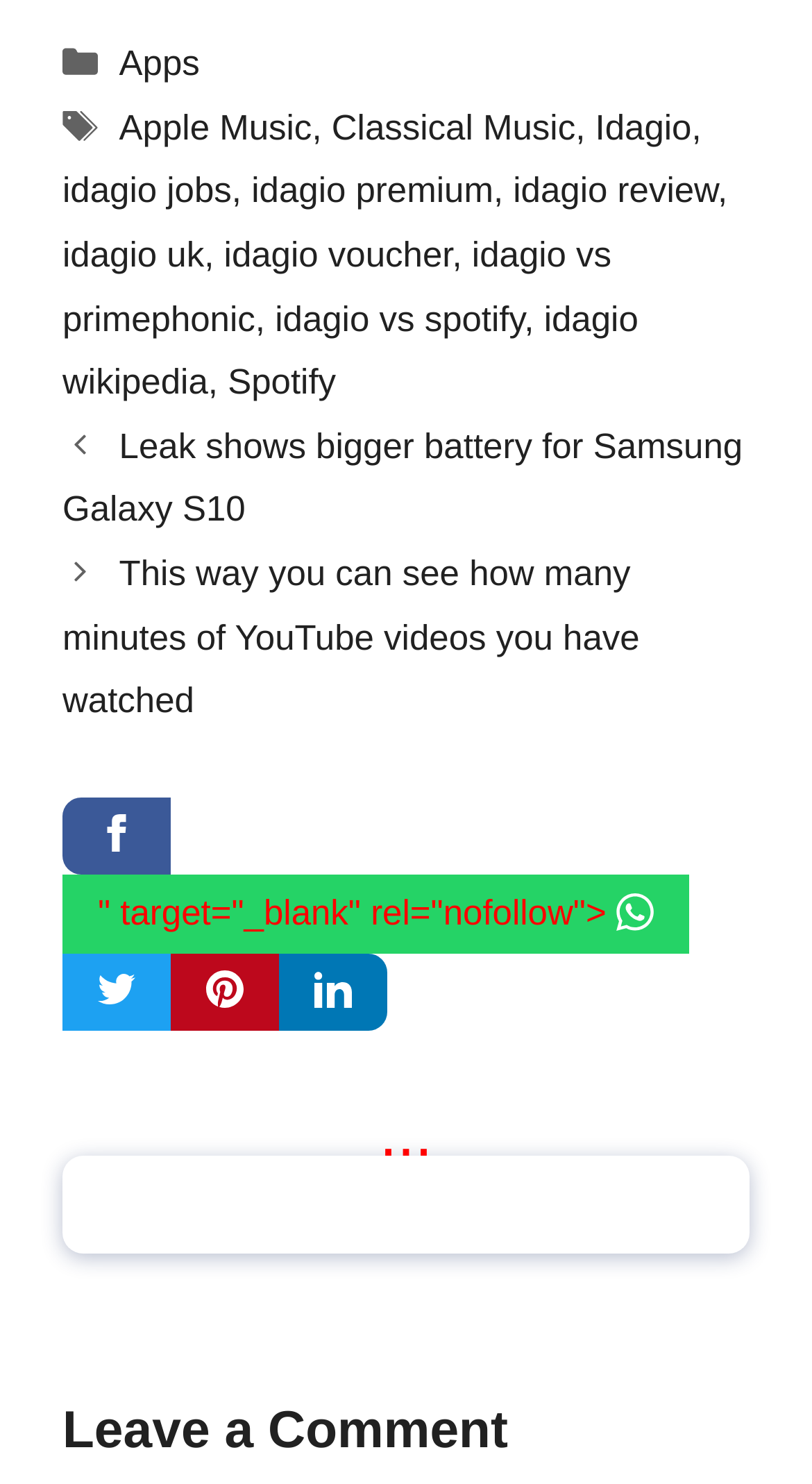Please determine the bounding box coordinates of the element's region to click in order to carry out the following instruction: "Click on the 'Apps' link". The coordinates should be four float numbers between 0 and 1, i.e., [left, top, right, bottom].

[0.147, 0.03, 0.246, 0.056]